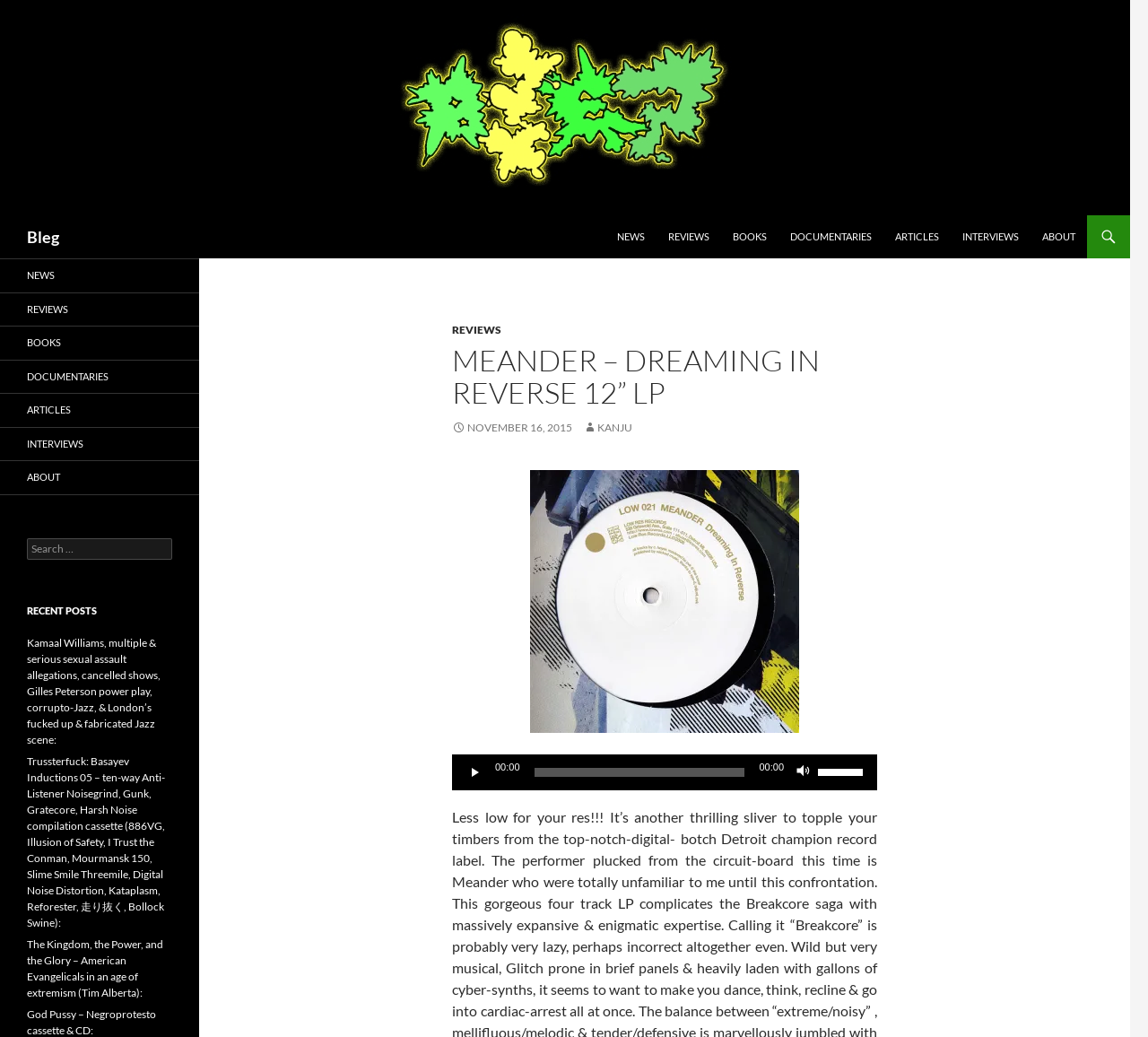Please give the bounding box coordinates of the area that should be clicked to fulfill the following instruction: "Read the article about Meander". The coordinates should be in the format of four float numbers from 0 to 1, i.e., [left, top, right, bottom].

[0.394, 0.332, 0.764, 0.394]